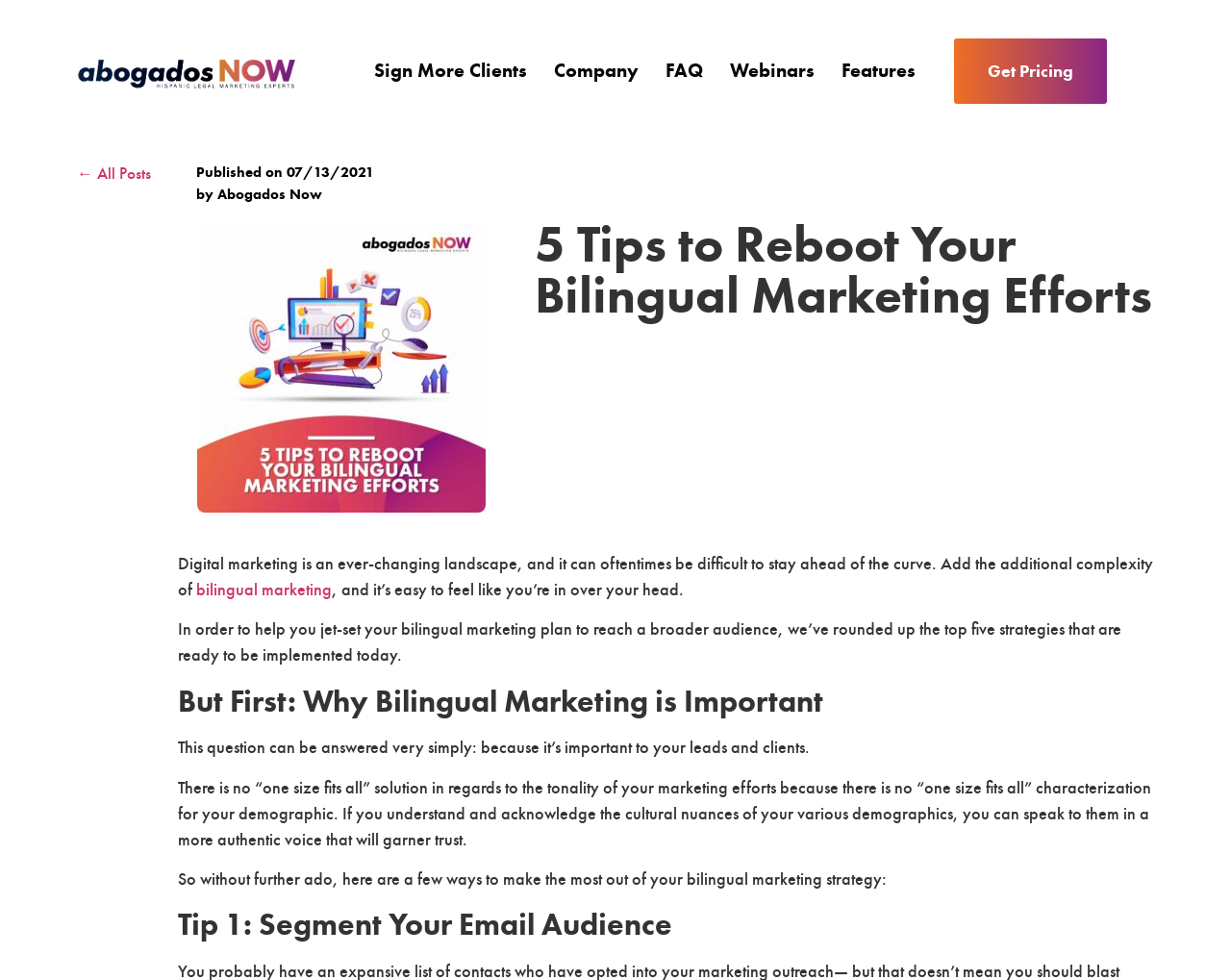What is the topic of the article?
Please provide a comprehensive and detailed answer to the question.

The topic of the article can be determined by reading the heading '5 Tips to Reboot Your Bilingual Marketing Efforts' and the introductory paragraph, which discusses the challenges of staying ahead in digital marketing, especially when it comes to bilingual marketing.